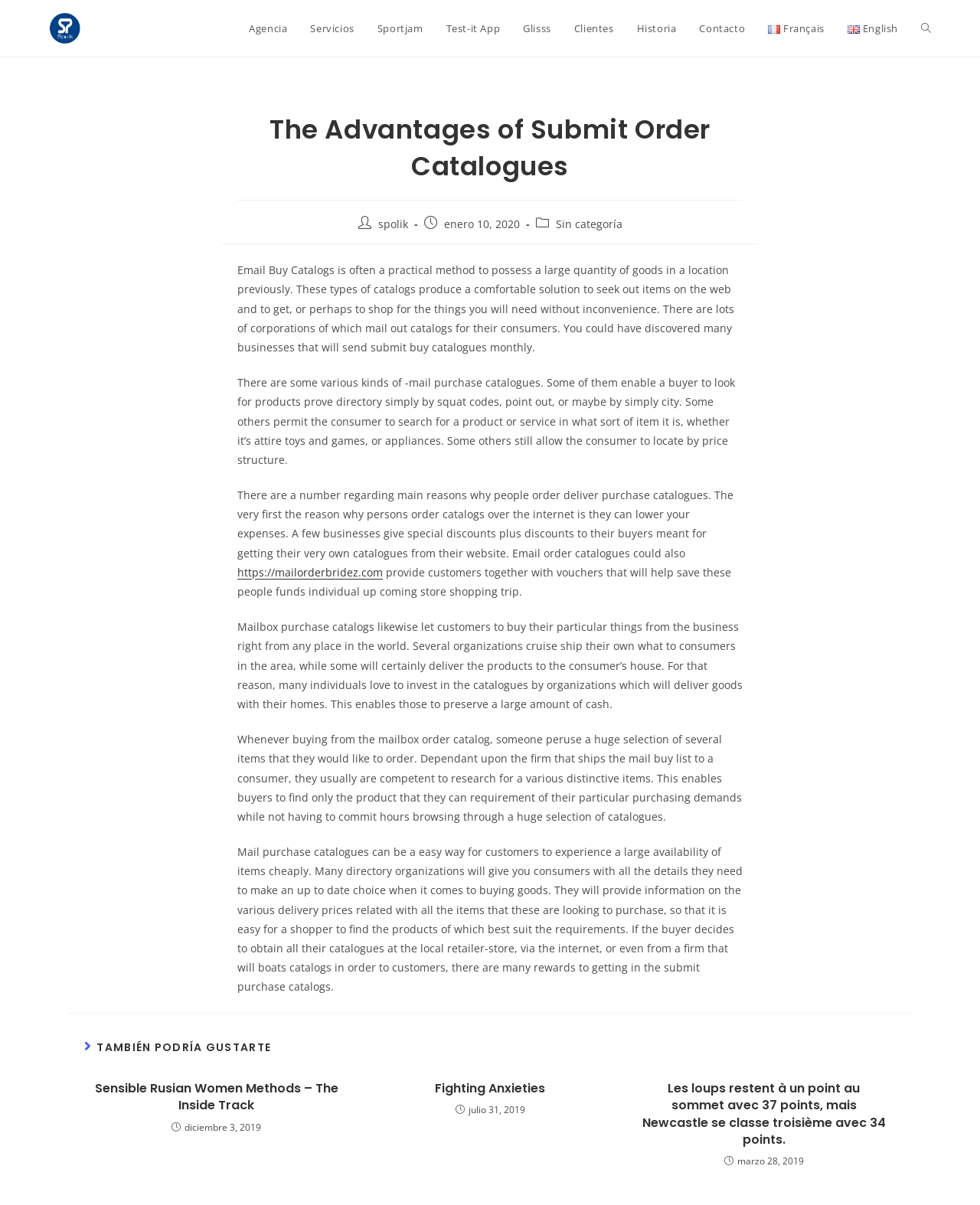Locate the coordinates of the bounding box for the clickable region that fulfills this instruction: "Explore the 'Servicios' section".

[0.305, 0.0, 0.373, 0.047]